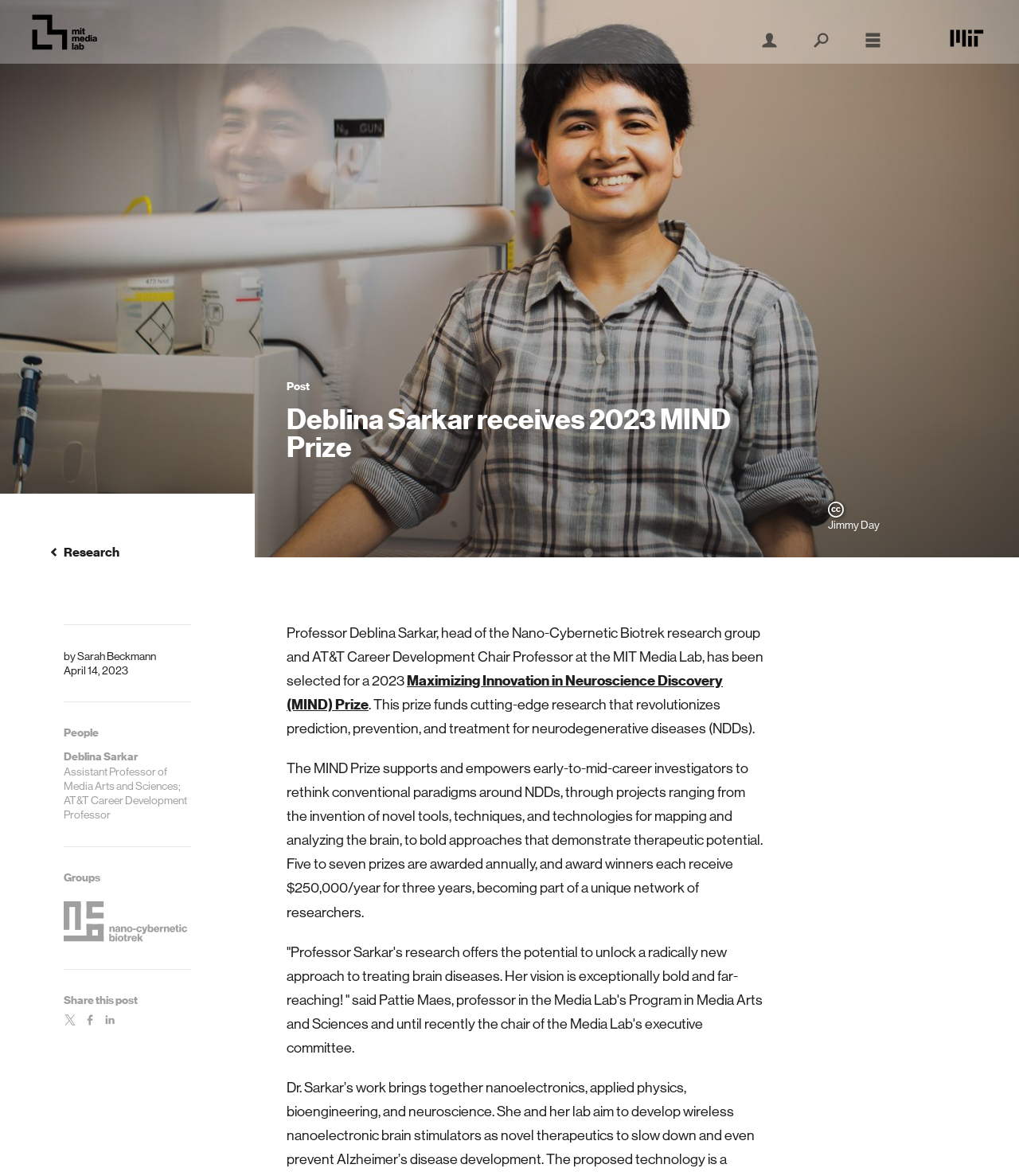Create a detailed summary of all the visual and textual information on the webpage.

The webpage is about Professor Deblina Sarkar receiving the 2023 Maximizing Innovation in Neuroscience Discovery (MIND) Prize. At the top left, there is a link with an accompanying image. On the top right, there are three links with images, labeled "User", "Search", and "Nav". 

Below the top section, there is a heading that reads "Deblina Sarkar receives 2023 MIND Prize". To the left of the heading, there is a small image. Below the heading, there is a paragraph of text that congratulates Professor Deblina Sarkar on receiving the prize. 

On the left side of the page, there are several links and headings, including "Research", "People", "Groups", and "Share this post". Each of these links has an accompanying image. 

The main content of the page is a series of paragraphs that describe the MIND Prize and Professor Sarkar's research. The text explains that the prize funds cutting-edge research on neurodegenerative diseases and that Professor Sarkar's research has the potential to unlock a radically new approach to treating brain diseases. There is also a quote from Pattie Maes, a professor in the Media Lab, praising Professor Sarkar's vision.